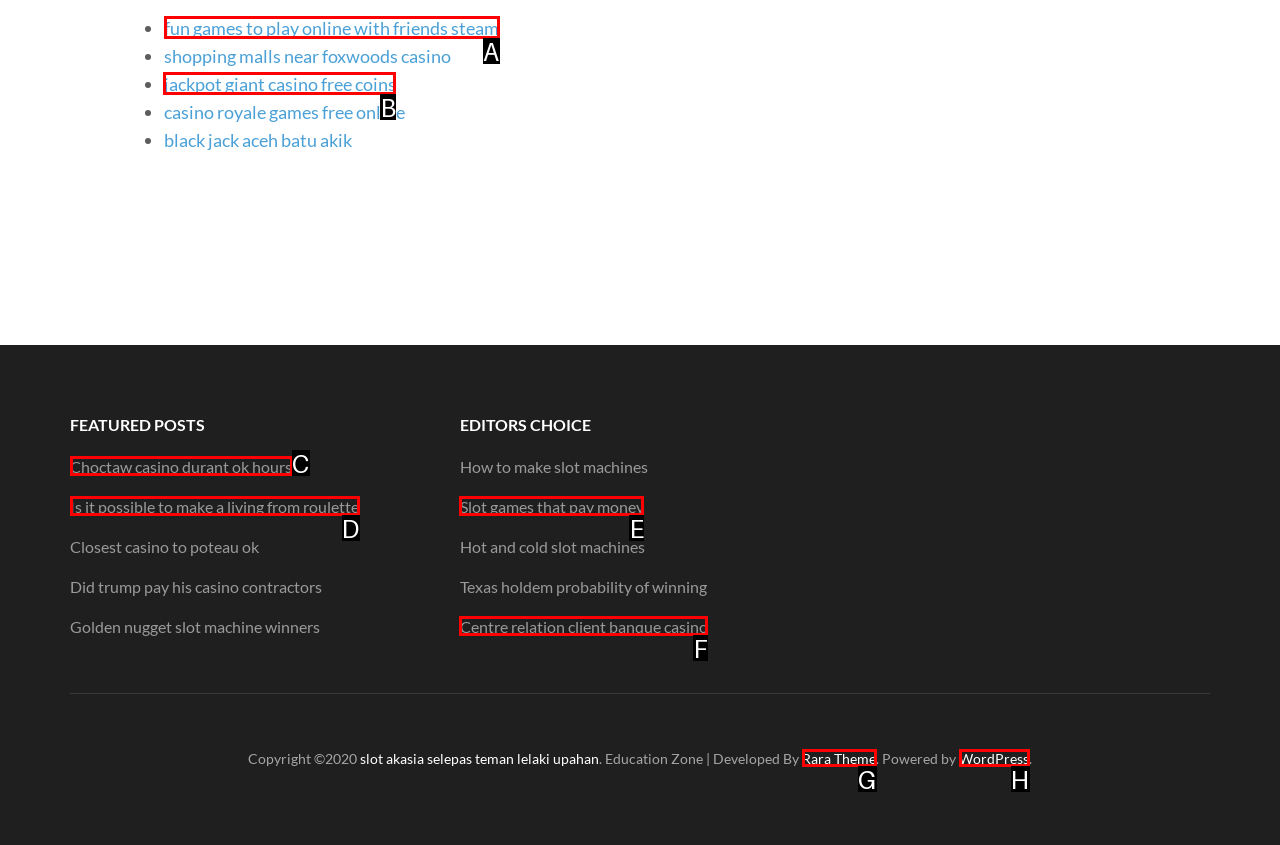Select the appropriate bounding box to fulfill the task: go to the webpage about jackpot giant casino free coins Respond with the corresponding letter from the choices provided.

B